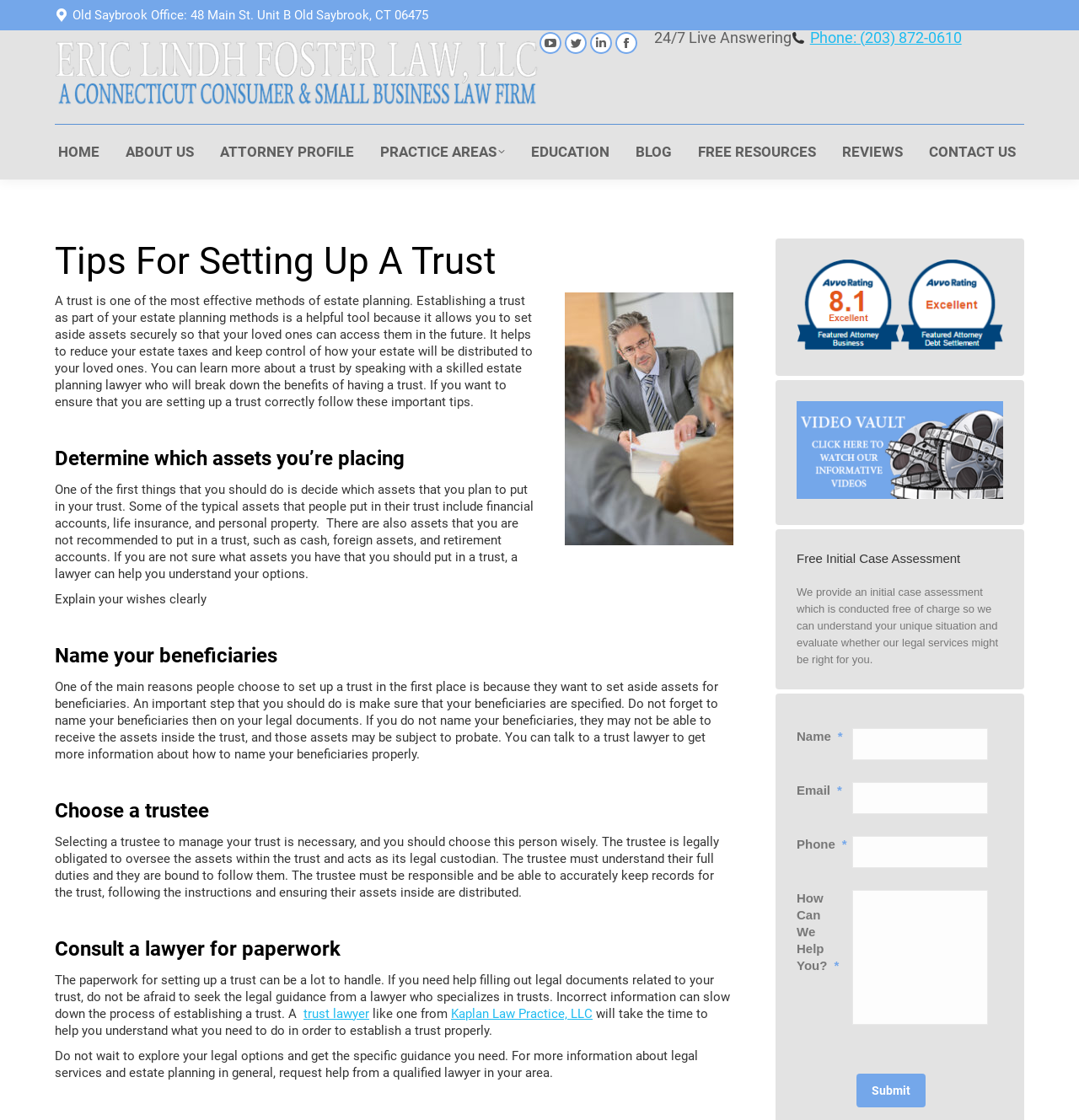Find and specify the bounding box coordinates that correspond to the clickable region for the instruction: "Browse categories".

None